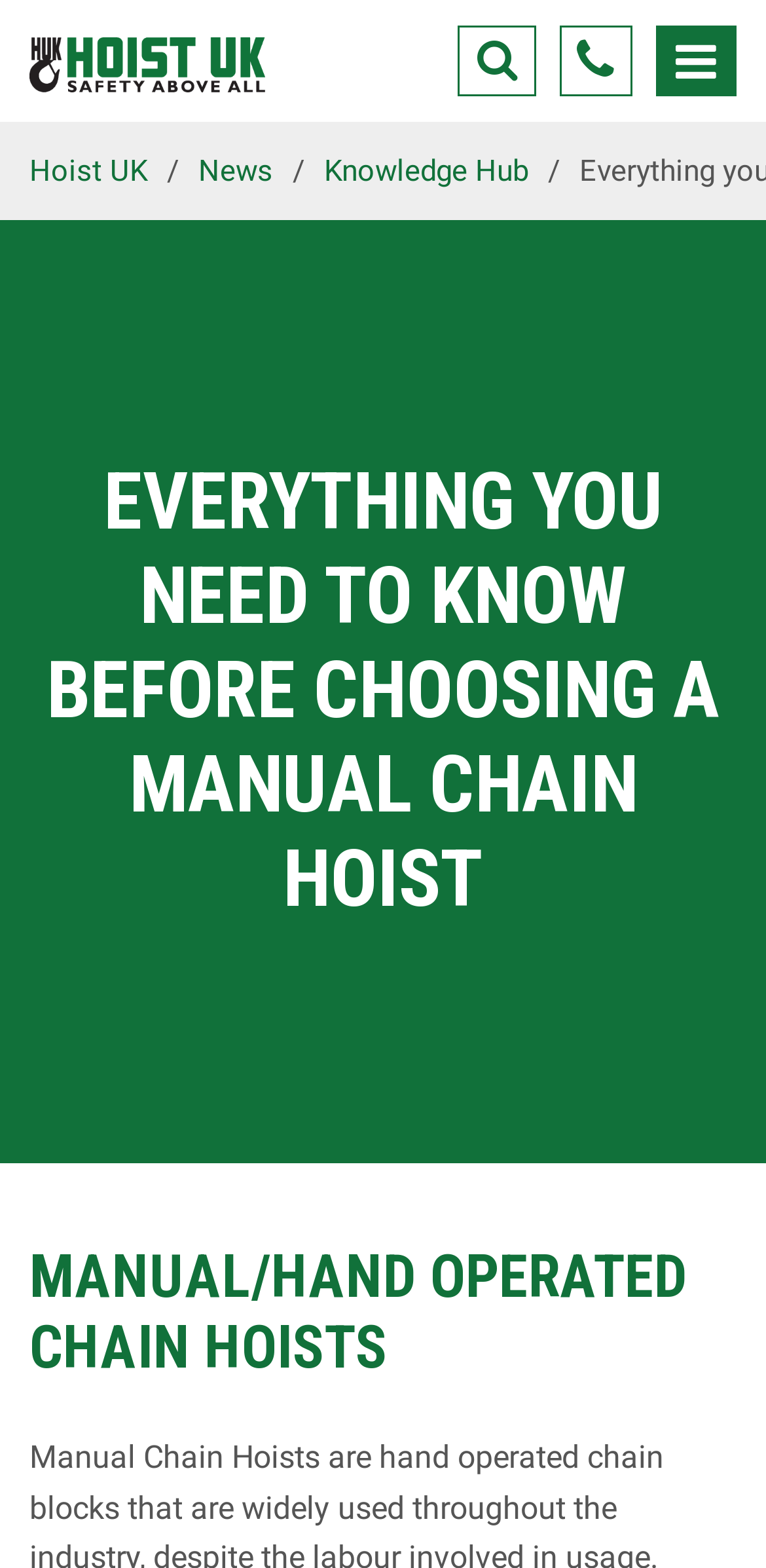What is the symbol next to the 'Hoist UK' link?
Based on the image, provide your answer in one word or phrase.

An image